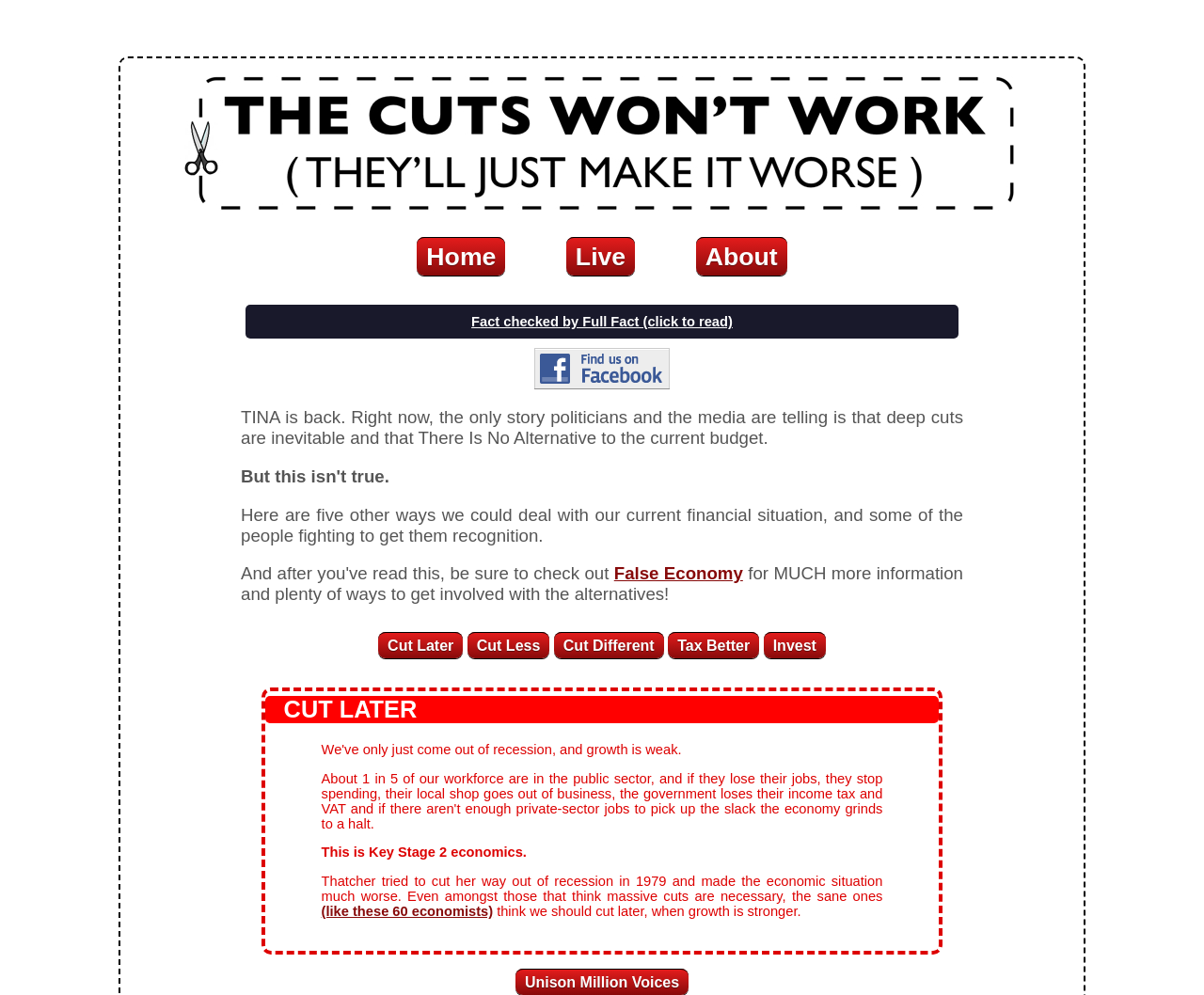Use a single word or phrase to answer the question: What is the name of the logo on the webpage?

The Cuts Won't Work Logo